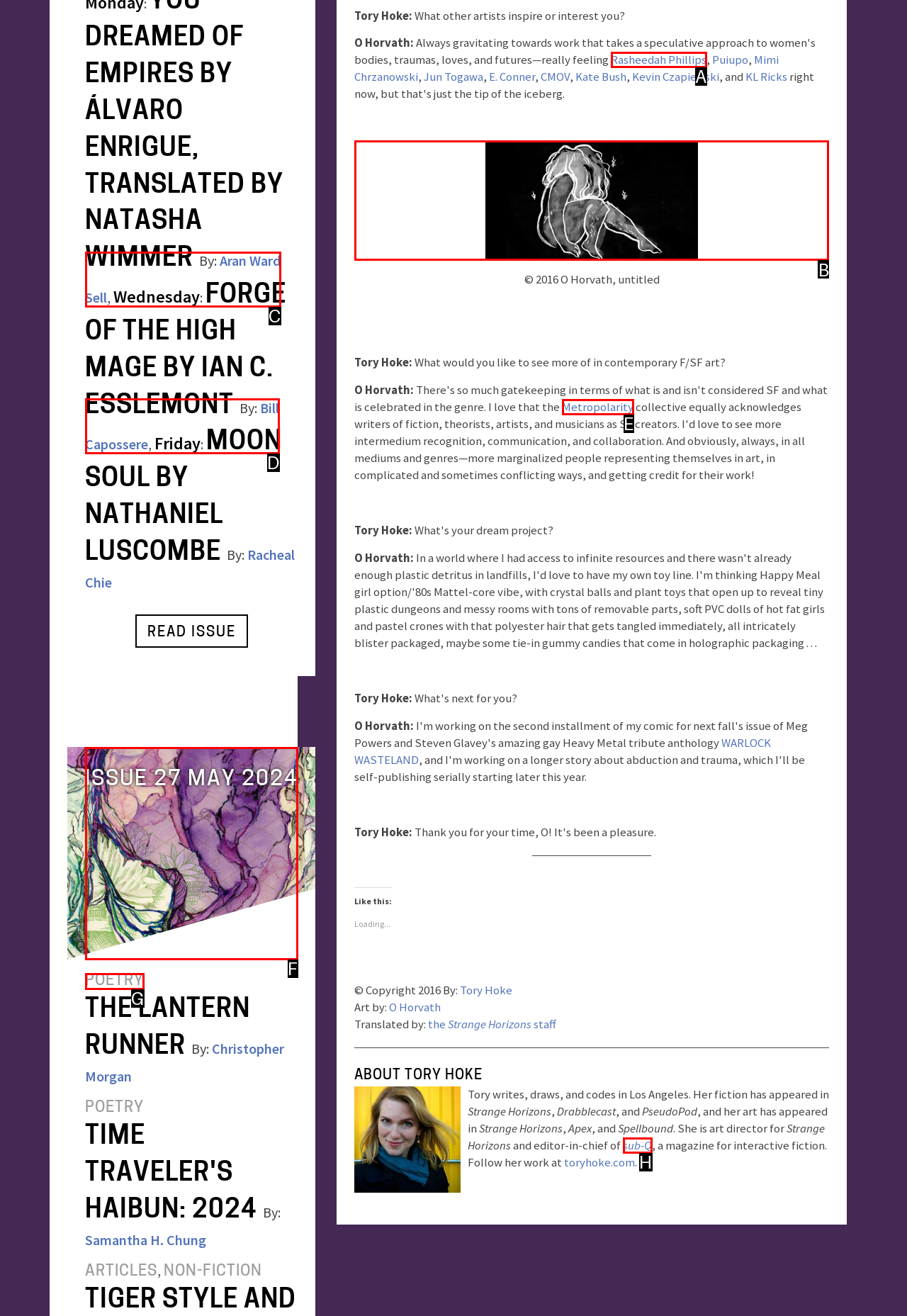Identify the letter of the option that should be selected to accomplish the following task: View the artwork by O Horvath. Provide the letter directly.

B